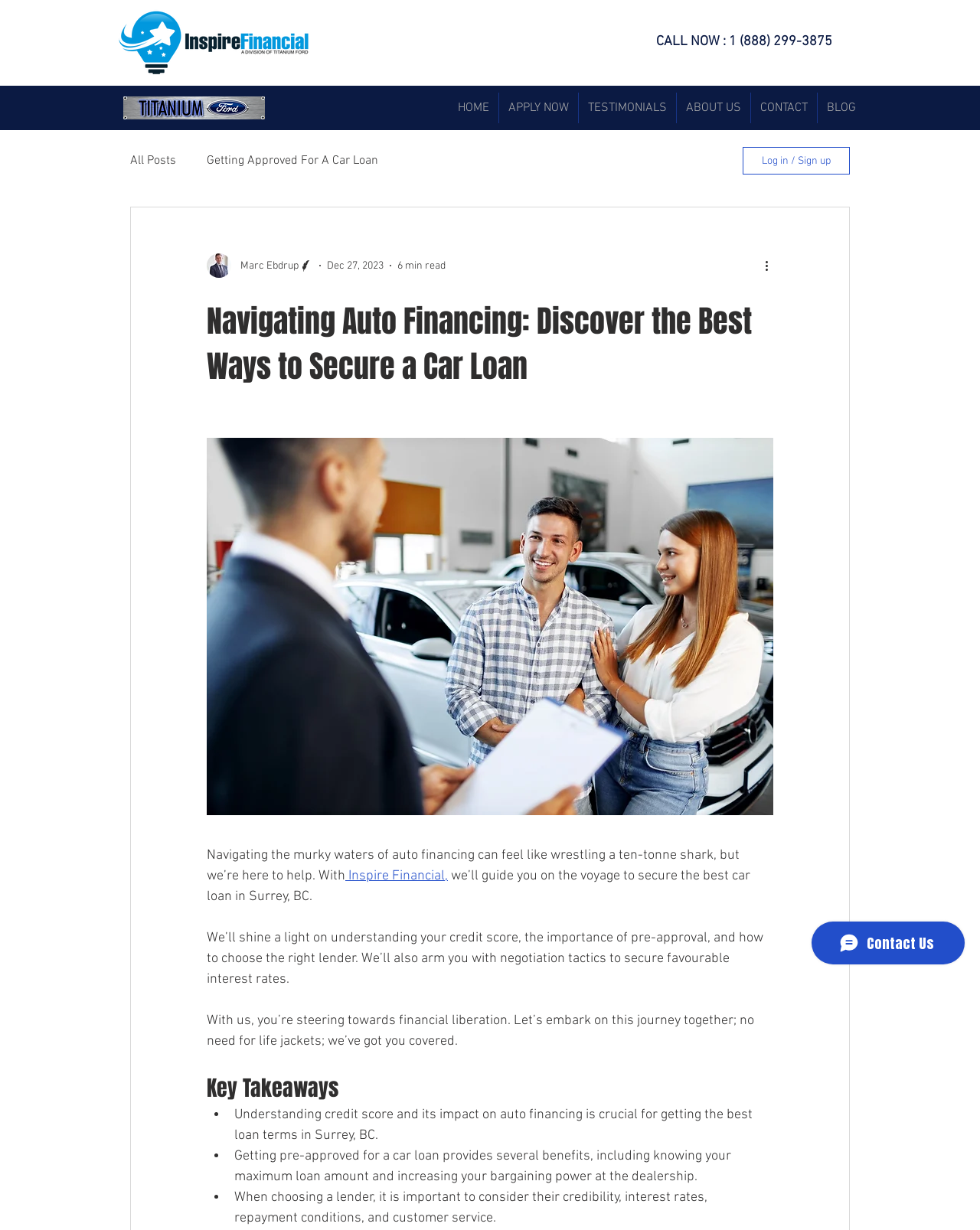What is the importance of getting pre-approved for a car loan?
Could you answer the question with a detailed and thorough explanation?

I found the importance of getting pre-approved by reading the 'Key Takeaways' section, which lists 'Getting pre-approved for a car loan provides several benefits, including knowing your maximum loan amount and increasing your bargaining power at the dealership'.